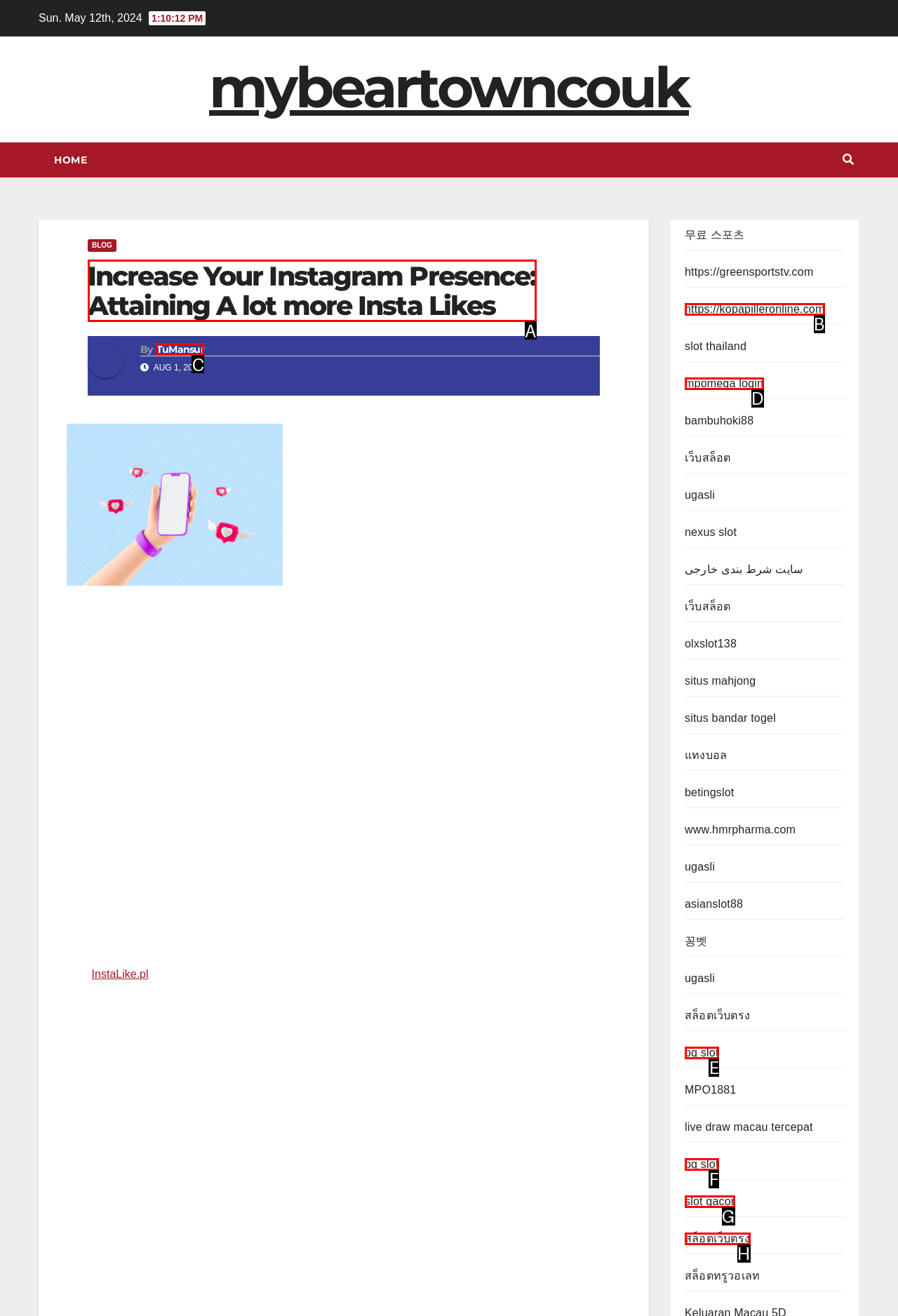Which UI element should you click on to achieve the following task: Click the 'TuMansur' link? Provide the letter of the correct option.

C